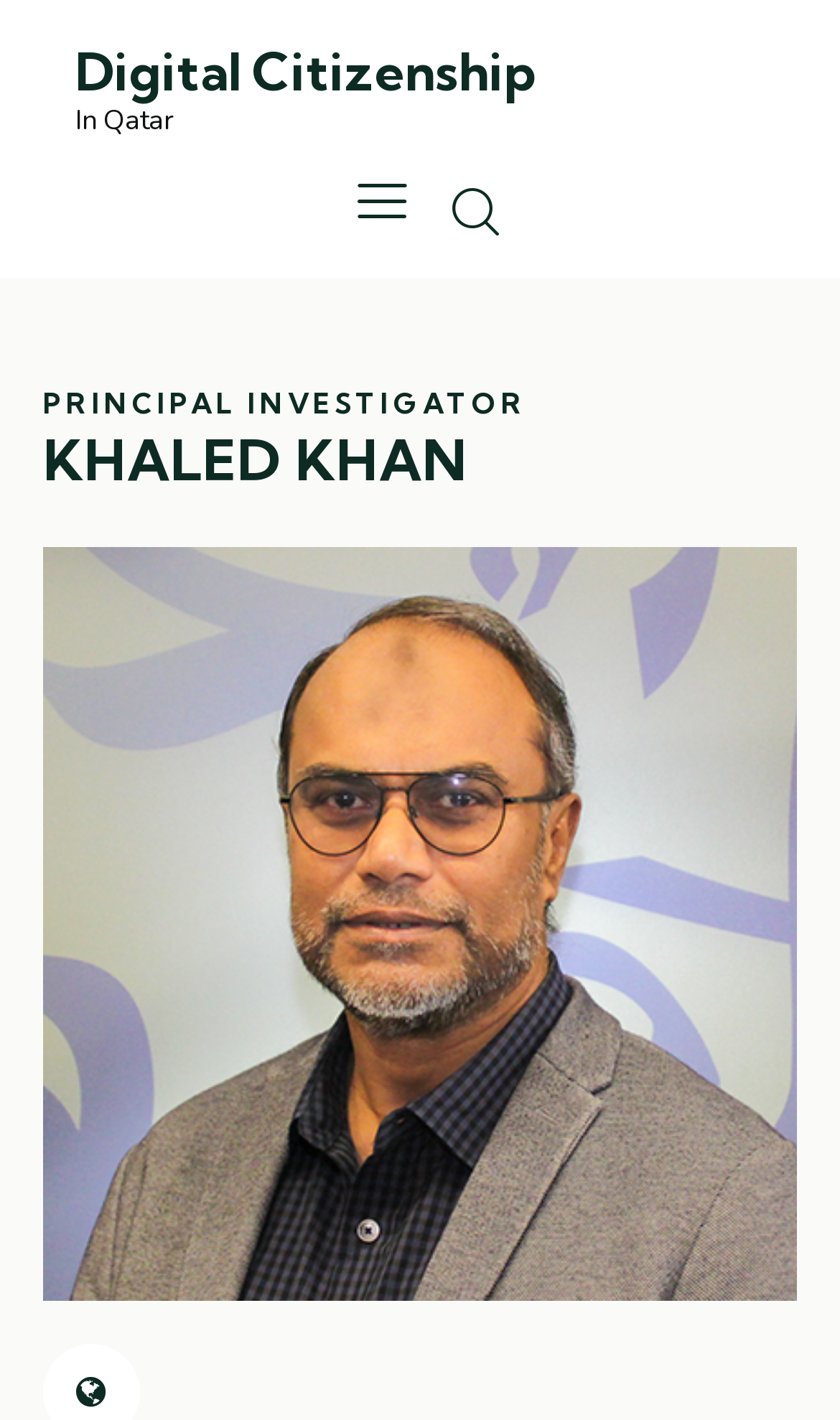Using the format (top-left x, top-left y, bottom-right x, bottom-right y), provide the bounding box coordinates for the described UI element. All values should be floating point numbers between 0 and 1: Digital CitizenshipIn Qatar

[0.09, 0.027, 0.638, 0.099]